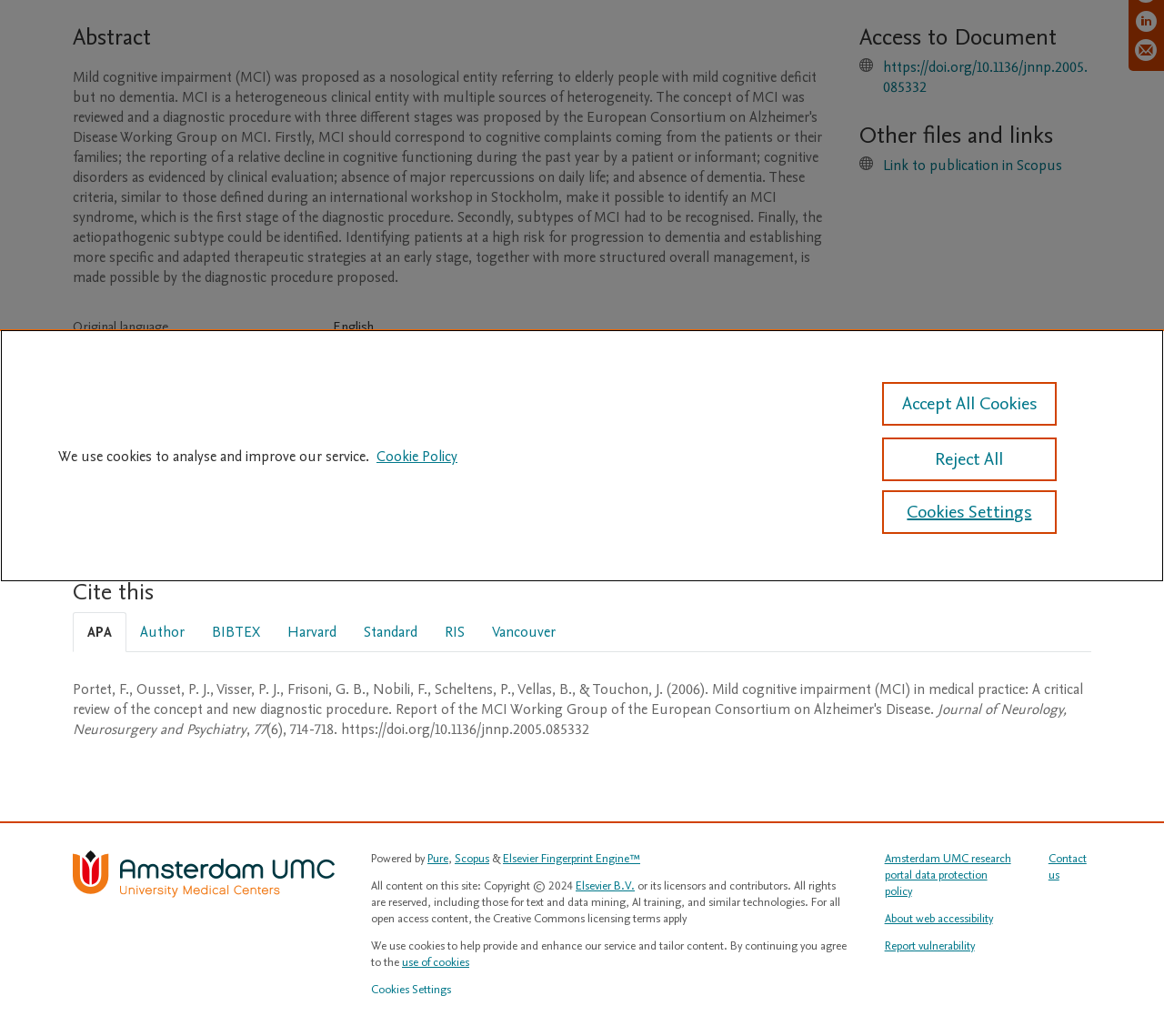Find and provide the bounding box coordinates for the UI element described with: "name="name"".

None